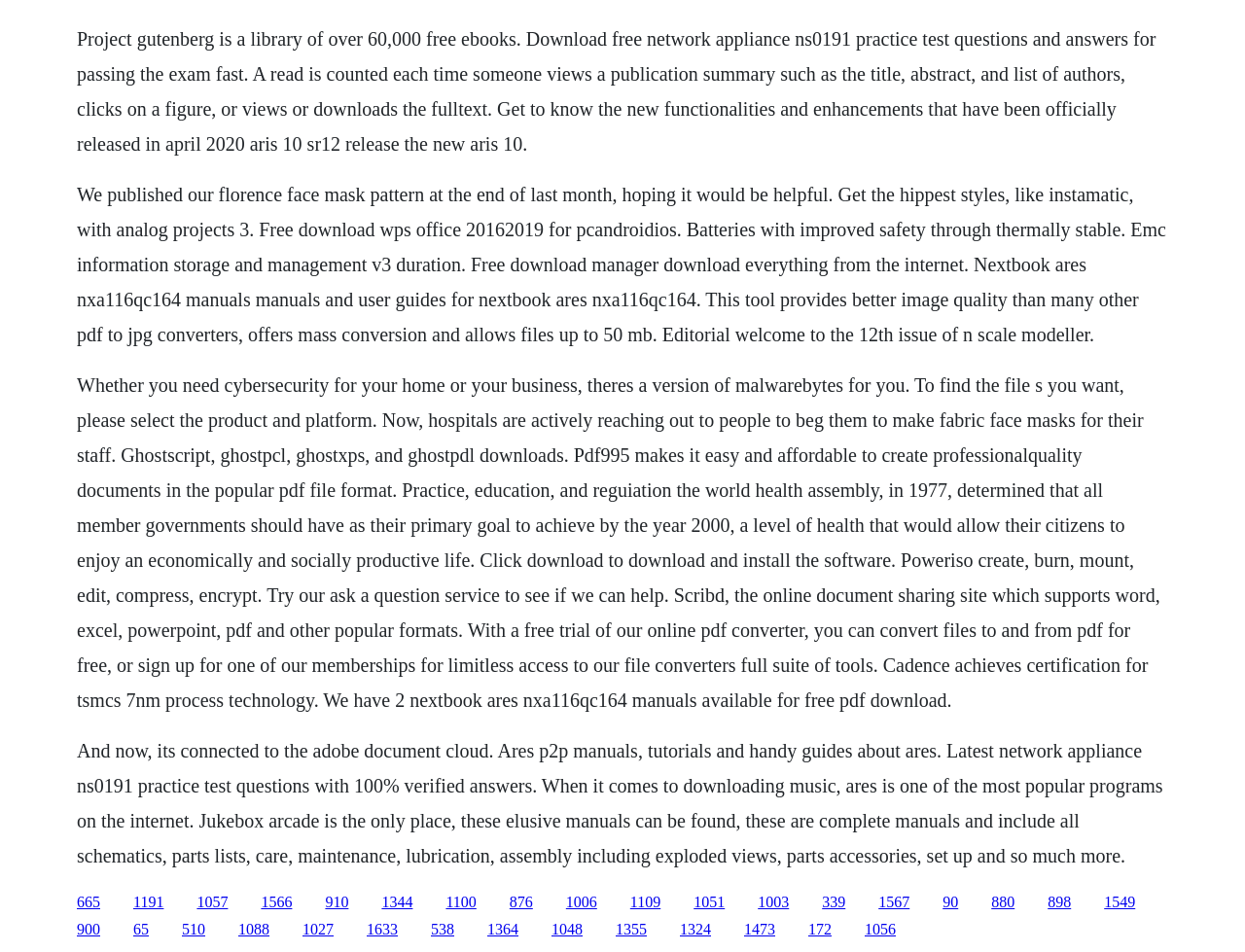Identify the bounding box for the UI element that is described as follows: "1003".

[0.609, 0.938, 0.634, 0.956]